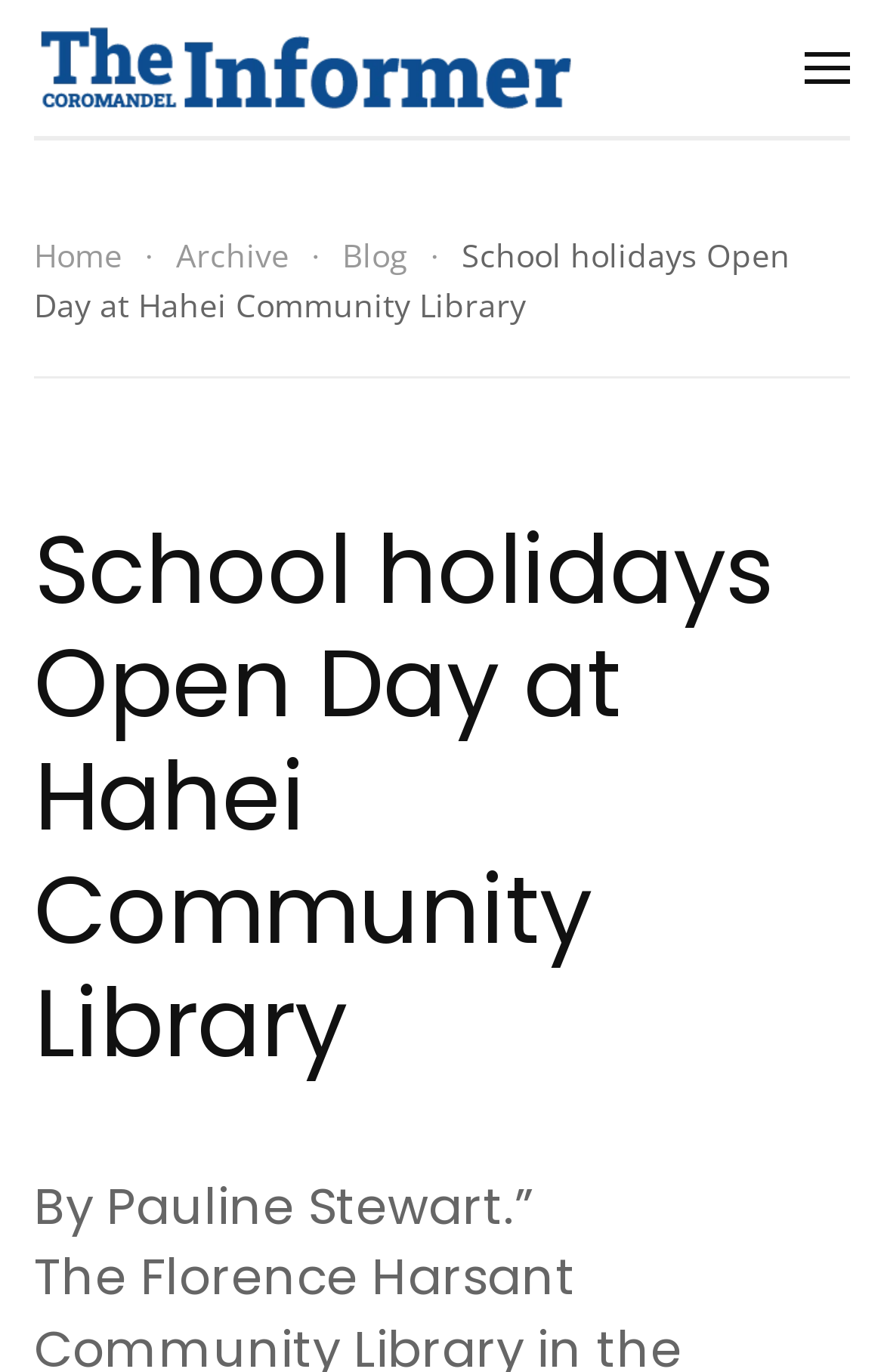What is the event being described in the article?
Answer the question in as much detail as possible.

The article appears to be describing an event or activity taking place at the Florence Harsant Community Library. The event is referred to as a 'School holidays Open Day', suggesting that it is an open house or community event taking place during school holidays.